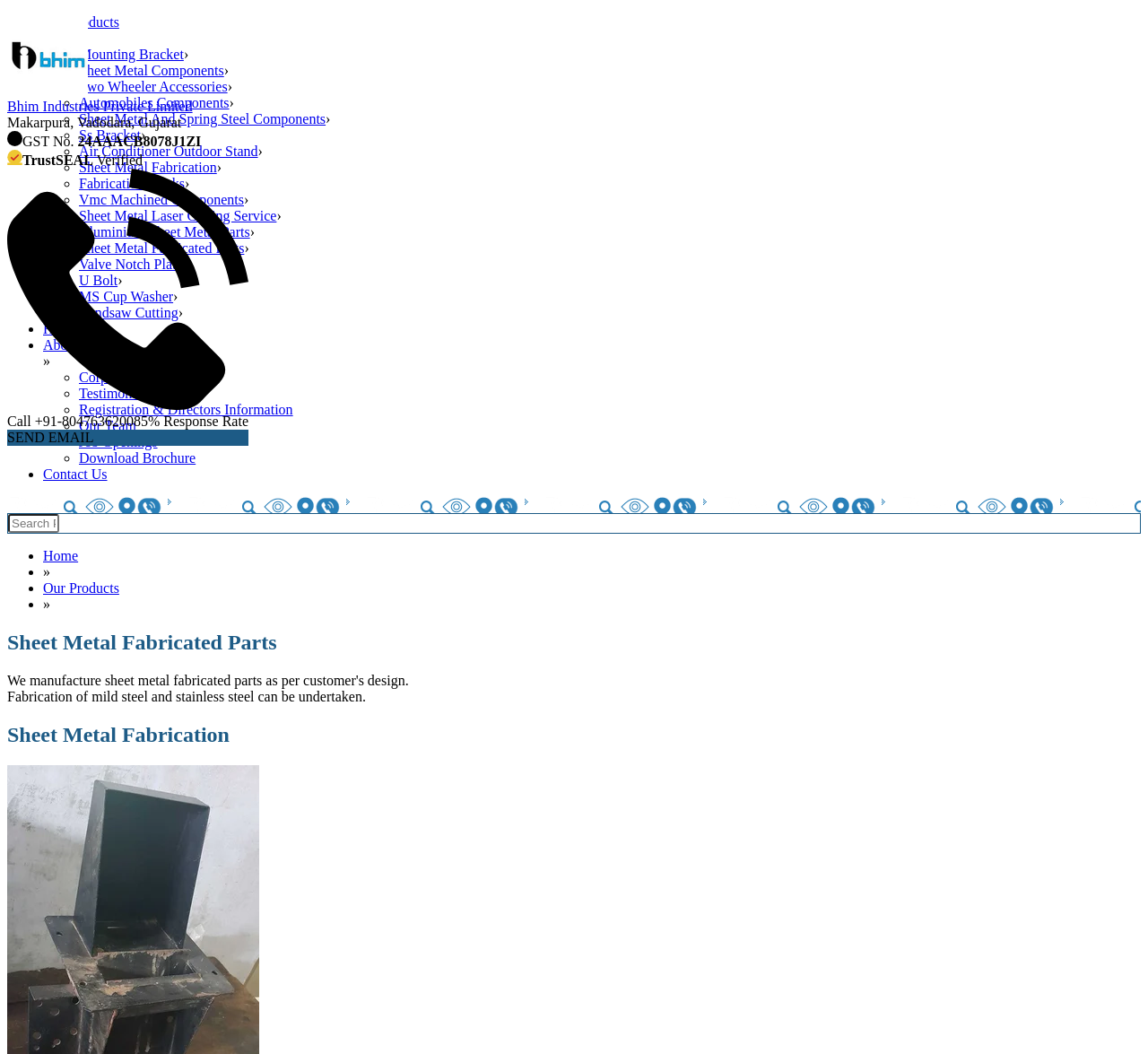Pinpoint the bounding box coordinates of the area that must be clicked to complete this instruction: "View Mounting Bracket".

[0.069, 0.044, 0.16, 0.059]